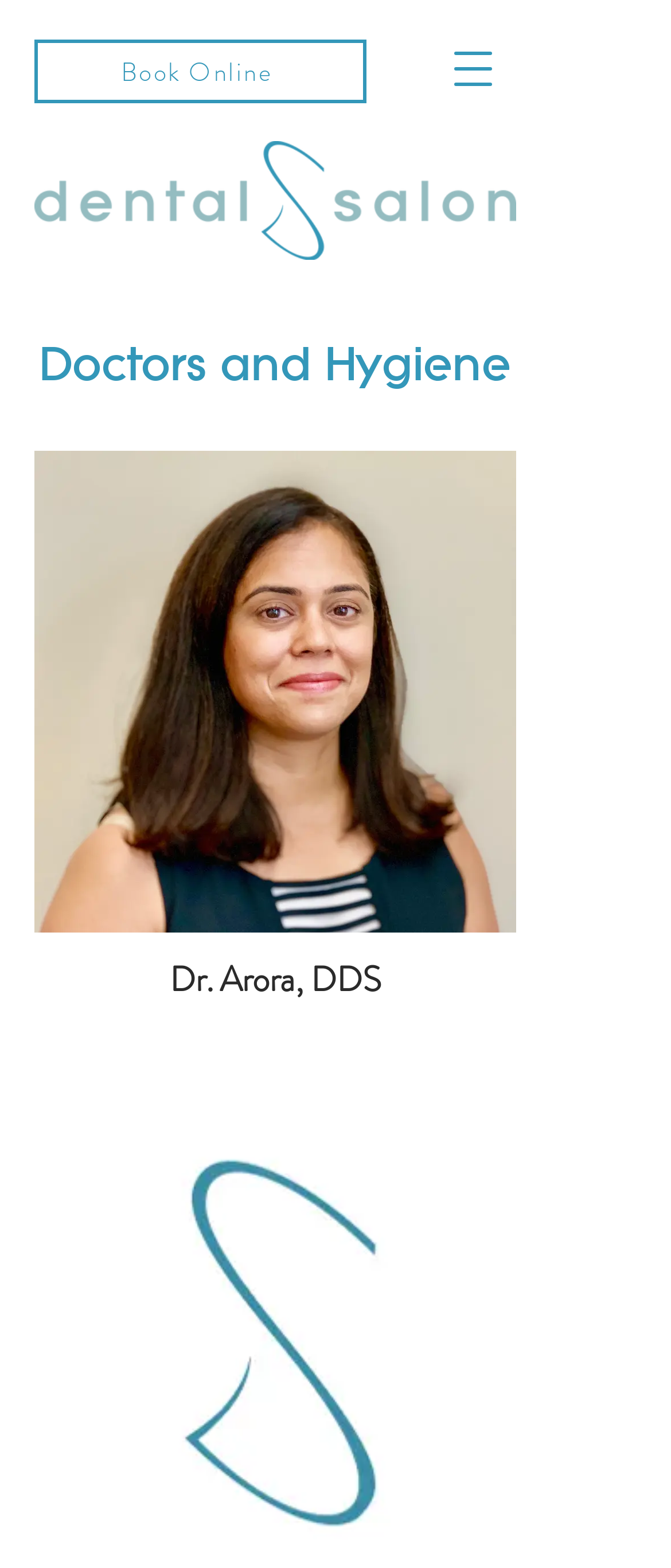How many doctors are listed on this webpage?
Please respond to the question with a detailed and well-explained answer.

I counted the number of links with doctor names, and I found one link 'Dr. Rashi Arora, DDS' which indicates that there is only one doctor listed on this webpage.